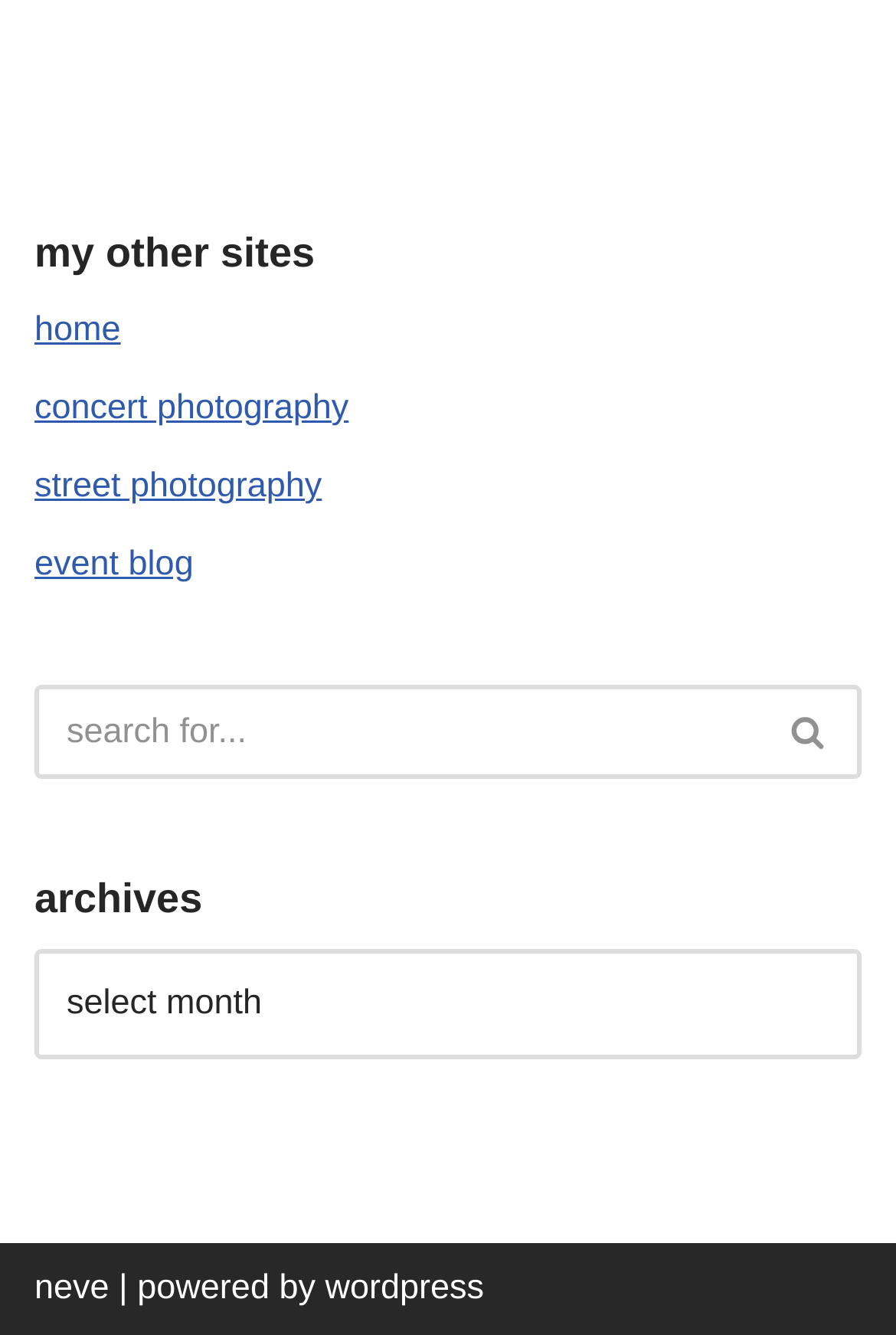How many columns are in the top navigation menu?
Could you answer the question with a detailed and thorough explanation?

I examined the top navigation menu and found that all the links are stacked vertically, suggesting that there is only one column in the menu.